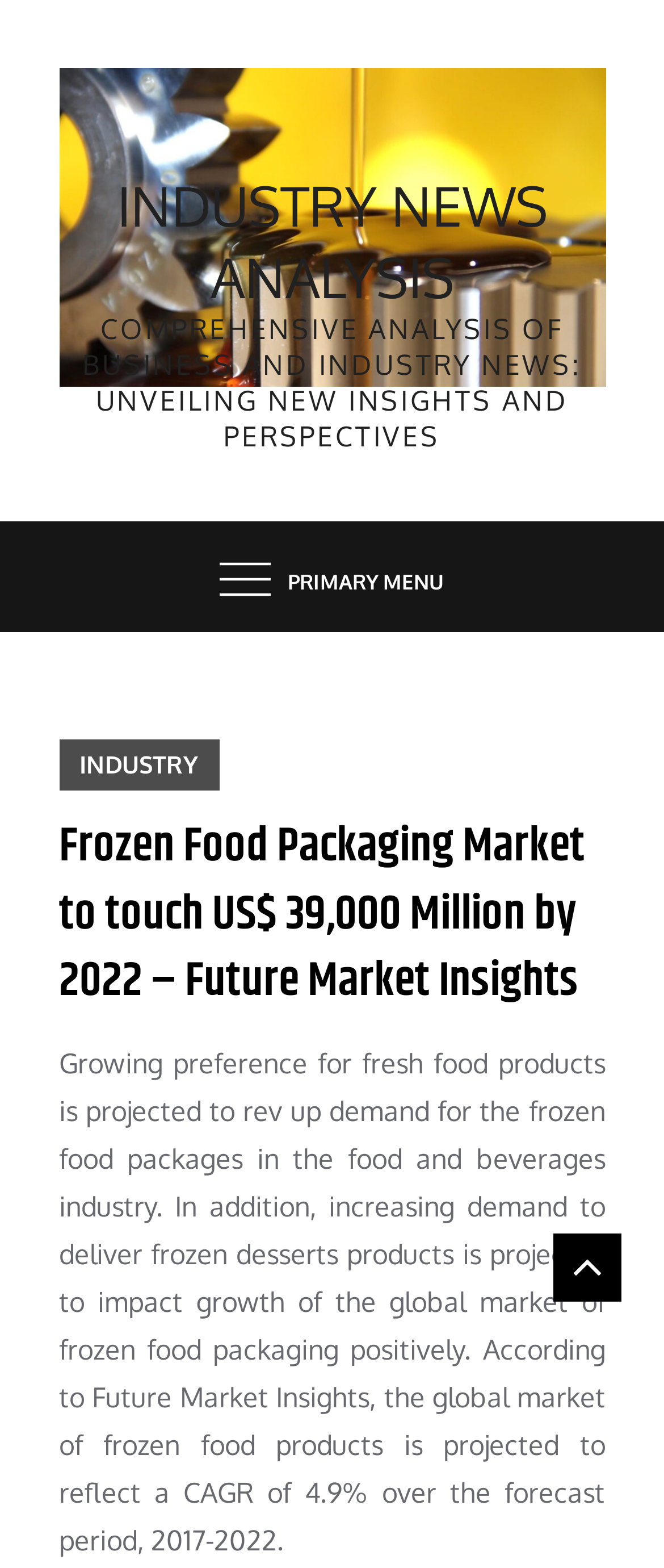What is the impact of increasing demand for frozen desserts products on the global market of frozen food packaging?
Utilize the information in the image to give a detailed answer to the question.

The text states, 'In addition, increasing demand to deliver frozen desserts products is projected to impact growth of the global market of frozen food packaging positively.'